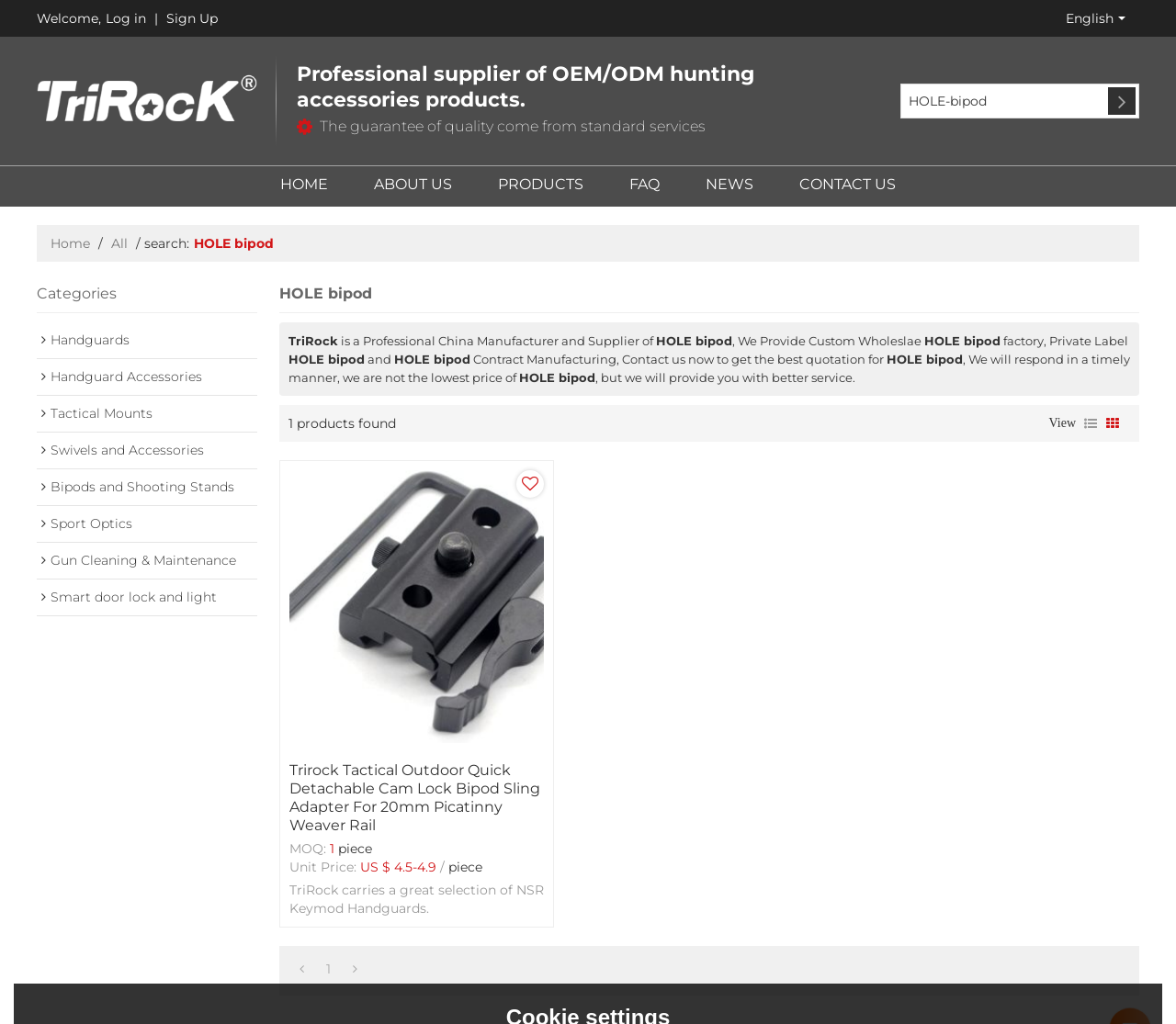Please identify the bounding box coordinates of the area that needs to be clicked to follow this instruction: "View product details".

[0.246, 0.459, 0.463, 0.725]